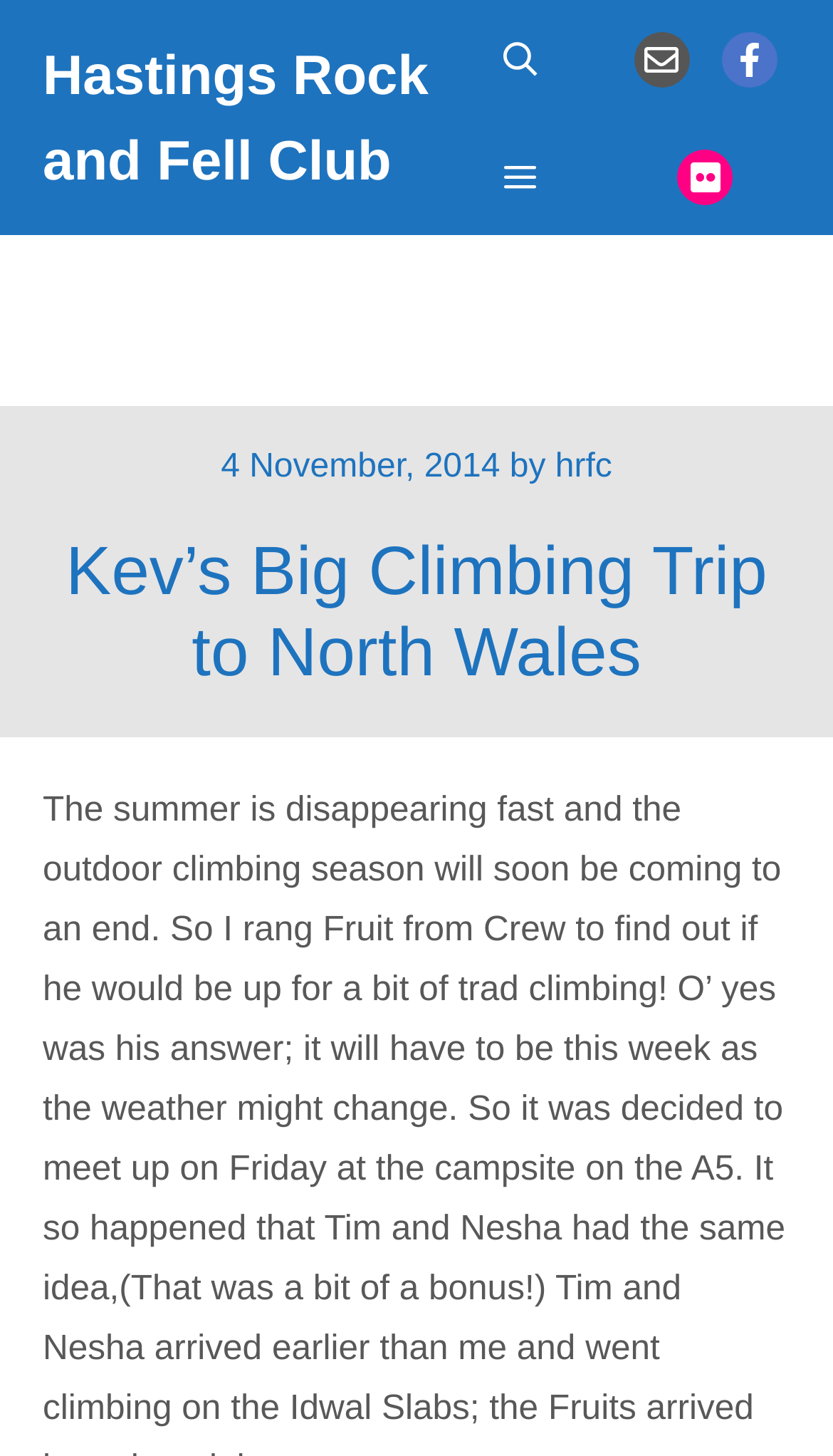Who arrived earlier than Kev at the campsite?
Refer to the image and provide a concise answer in one word or phrase.

Tim and Nesha